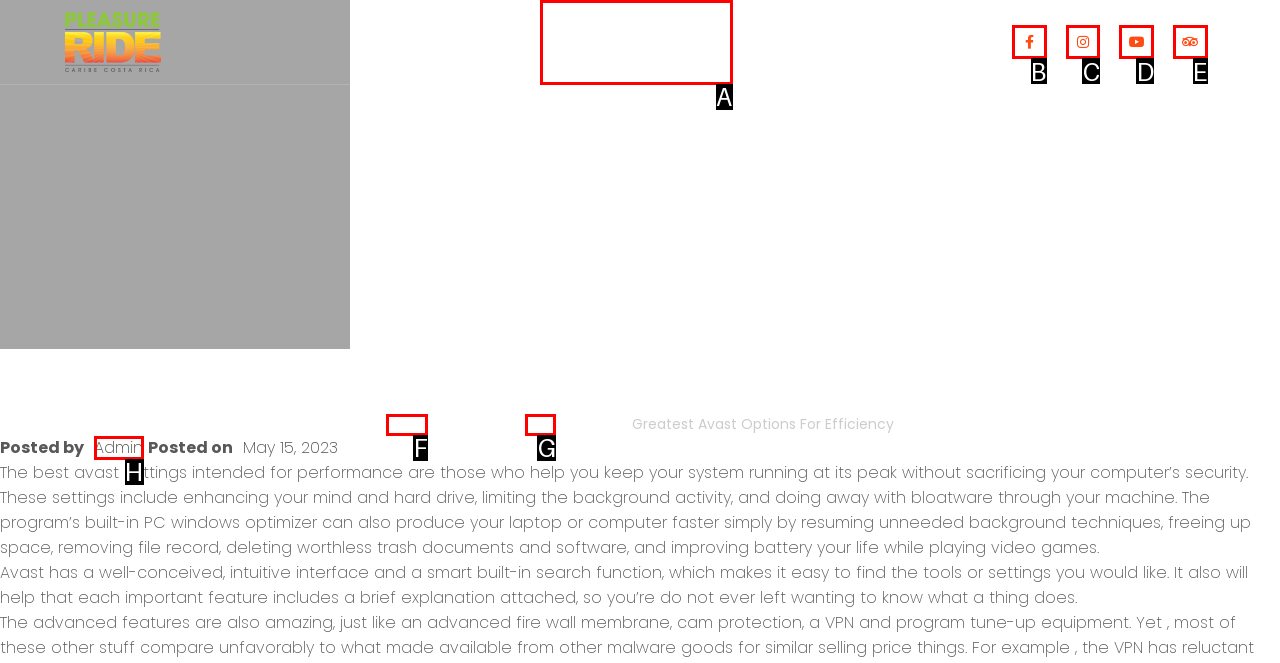Choose the HTML element to click for this instruction: Click on the 'UNDER CONSTRUCTION' link Answer with the letter of the correct choice from the given options.

A